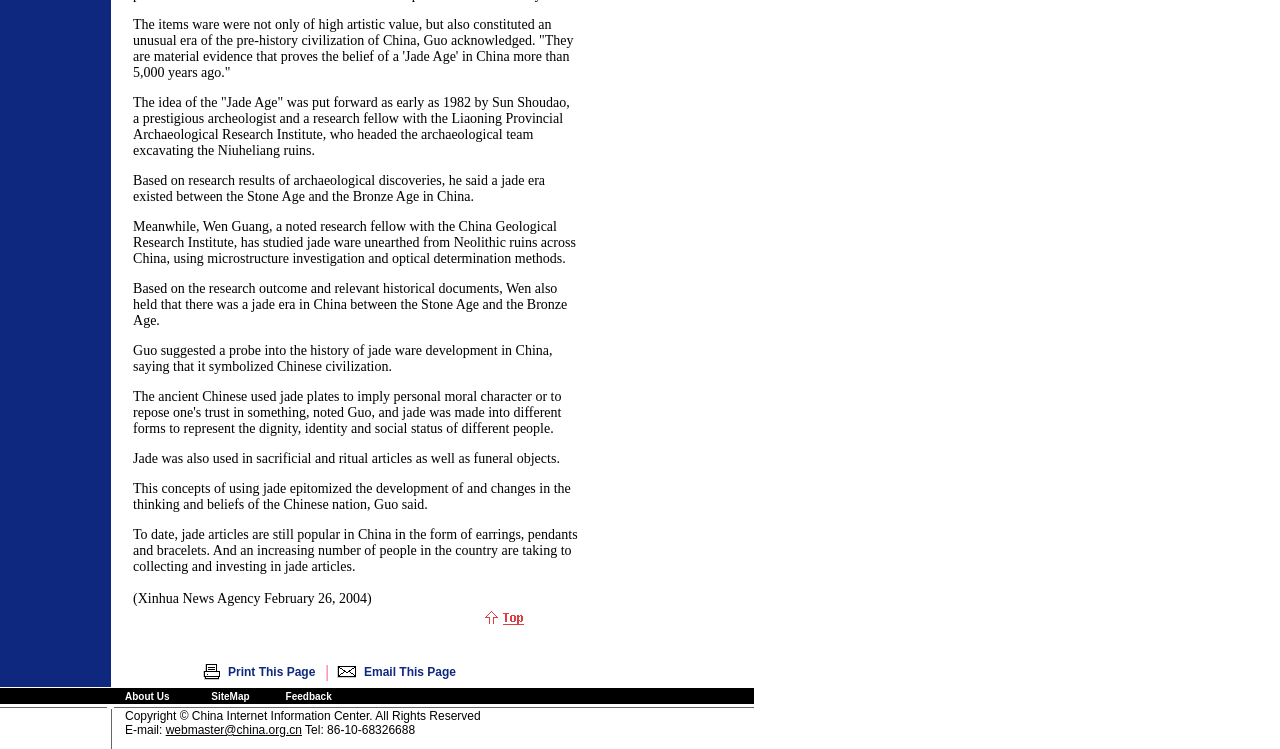Please determine the bounding box coordinates, formatted as (top-left x, top-left y, bottom-right x, bottom-right y), with all values as floating point numbers between 0 and 1. Identify the bounding box of the region described as: Email This Page

[0.284, 0.888, 0.356, 0.907]